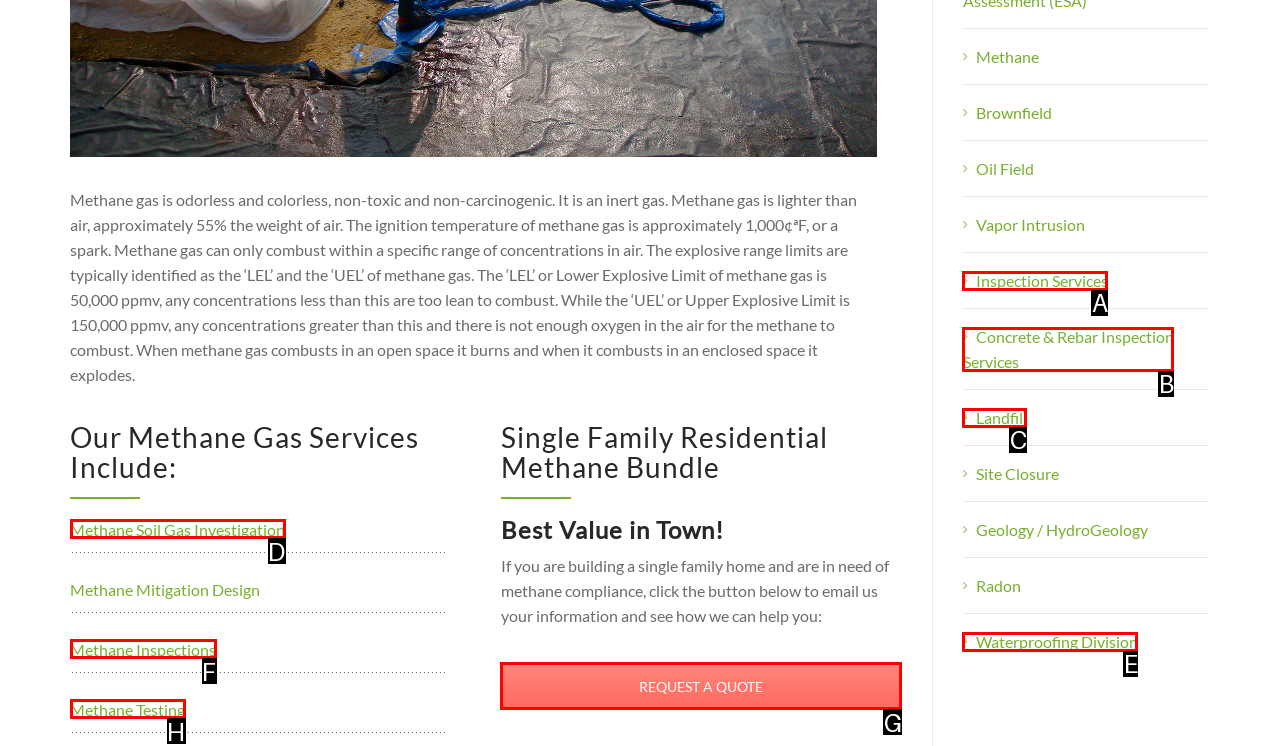Which UI element matches this description: Weekly Status Template?
Reply with the letter of the correct option directly.

None